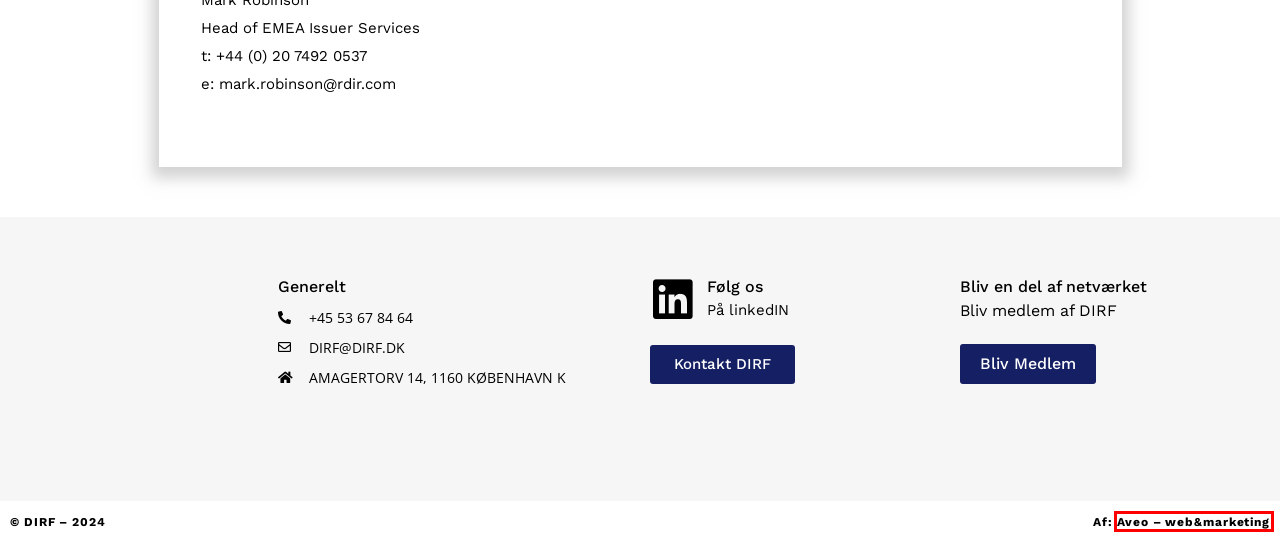Review the screenshot of a webpage that includes a red bounding box. Choose the webpage description that best matches the new webpage displayed after clicking the element within the bounding box. Here are the candidates:
A. Aktiviteter Arkiv - Dirf - Dansk Investor Relations Forening
B. Nyheder Arkiv - Dirf - Dansk Investor Relations Forening
C. English - Dirf - Dansk Investor Relations Forening
D. Kontakt - Dirf - Dansk Investor Relations Forening
E. Om Dirf - Dirf - Dansk Investor Relations Forening
F. Love & regler - Dirf - Dansk Investor Relations Forening
G. Login - Dirf - Dansk Investor Relations Forening
H. Webbureau med simple, sikre og prisvenlige løsninger | Aveo

H